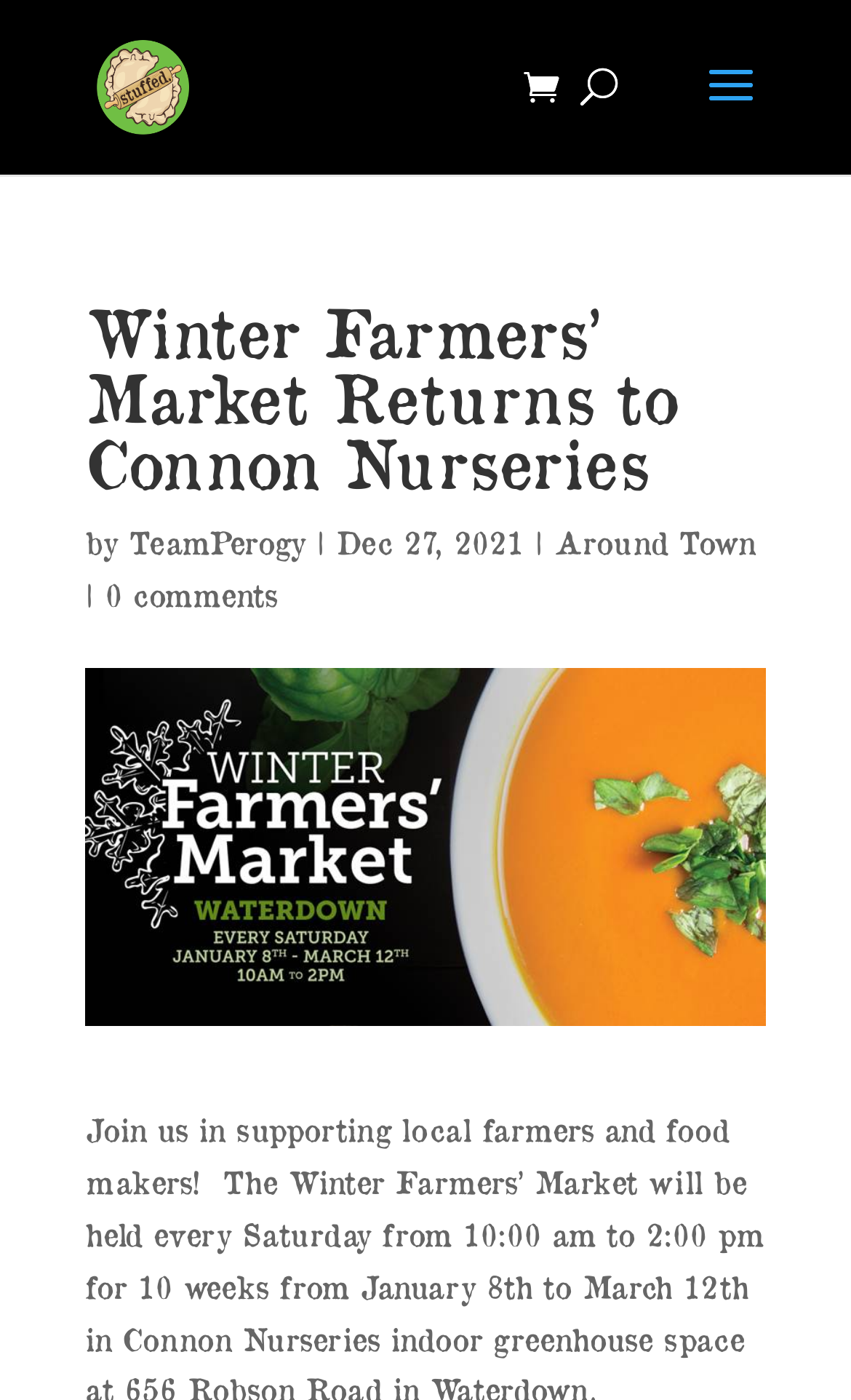Generate the title text from the webpage.

Winter Farmers’ Market Returns to Connon Nurseries